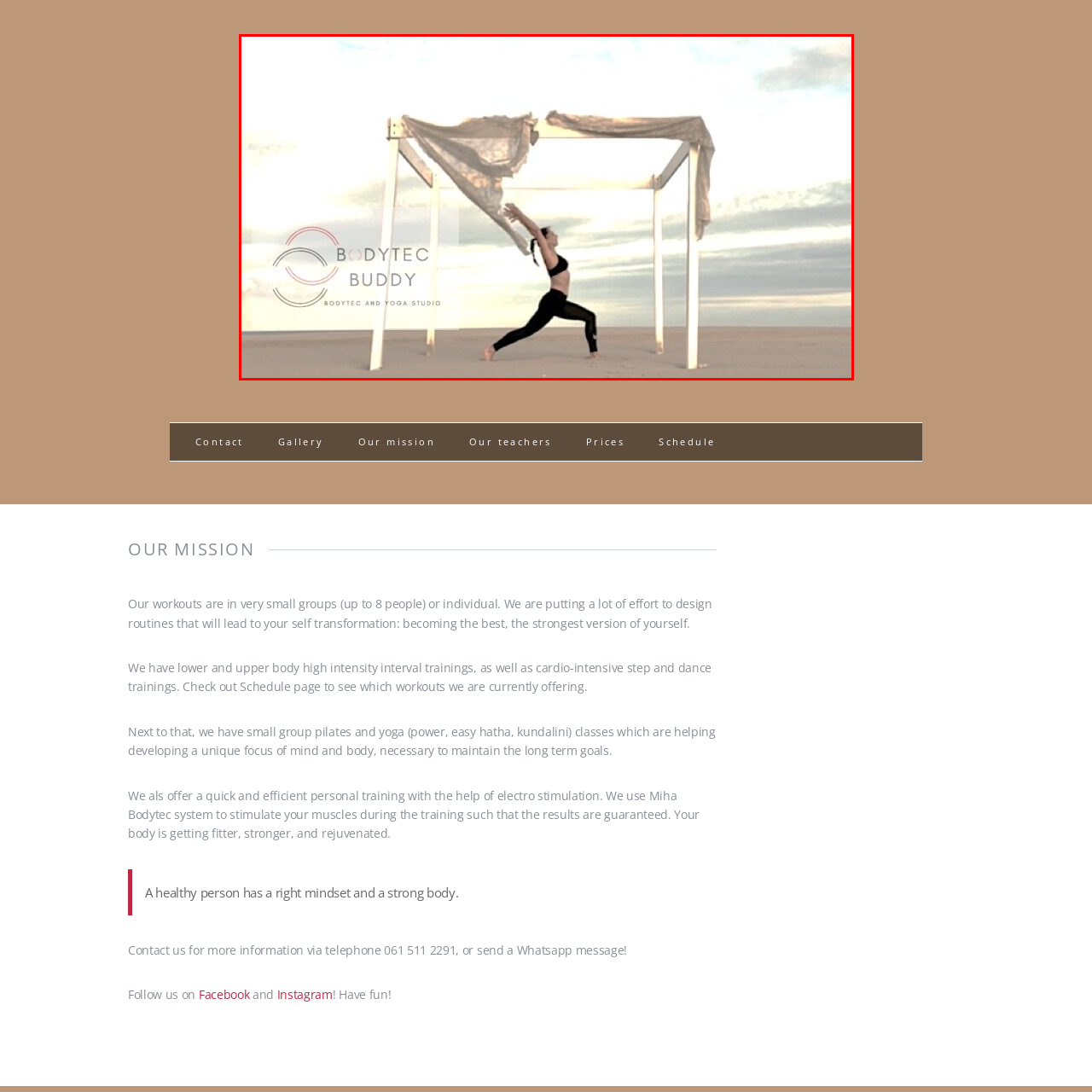What is subtly displayed in the corner of the image? Observe the image within the red bounding box and give a one-word or short-phrase answer.

The studio's logo